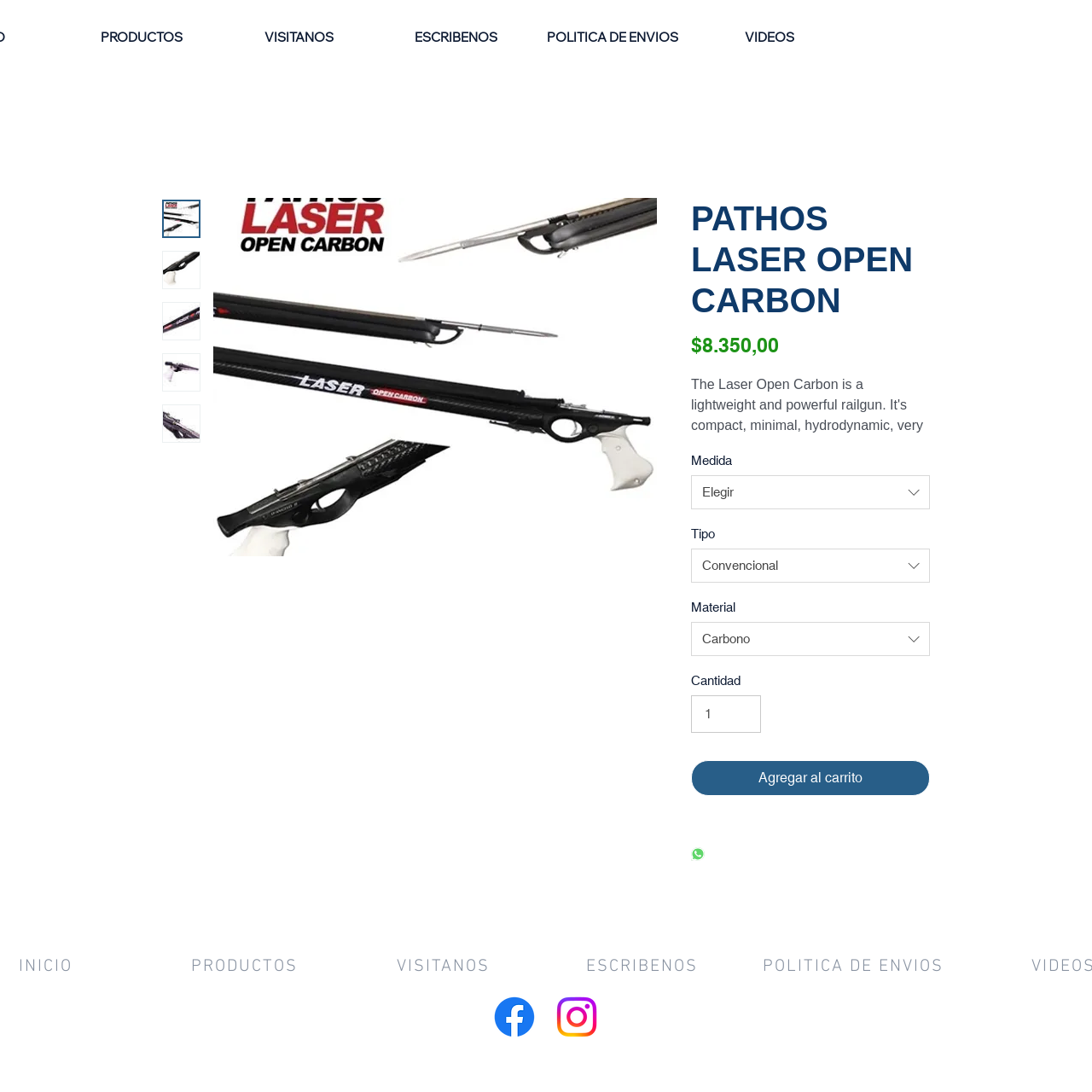Please identify the bounding box coordinates of the area that needs to be clicked to fulfill the following instruction: "Select a measure from the 'Medida' listbox."

[0.633, 0.435, 0.852, 0.466]